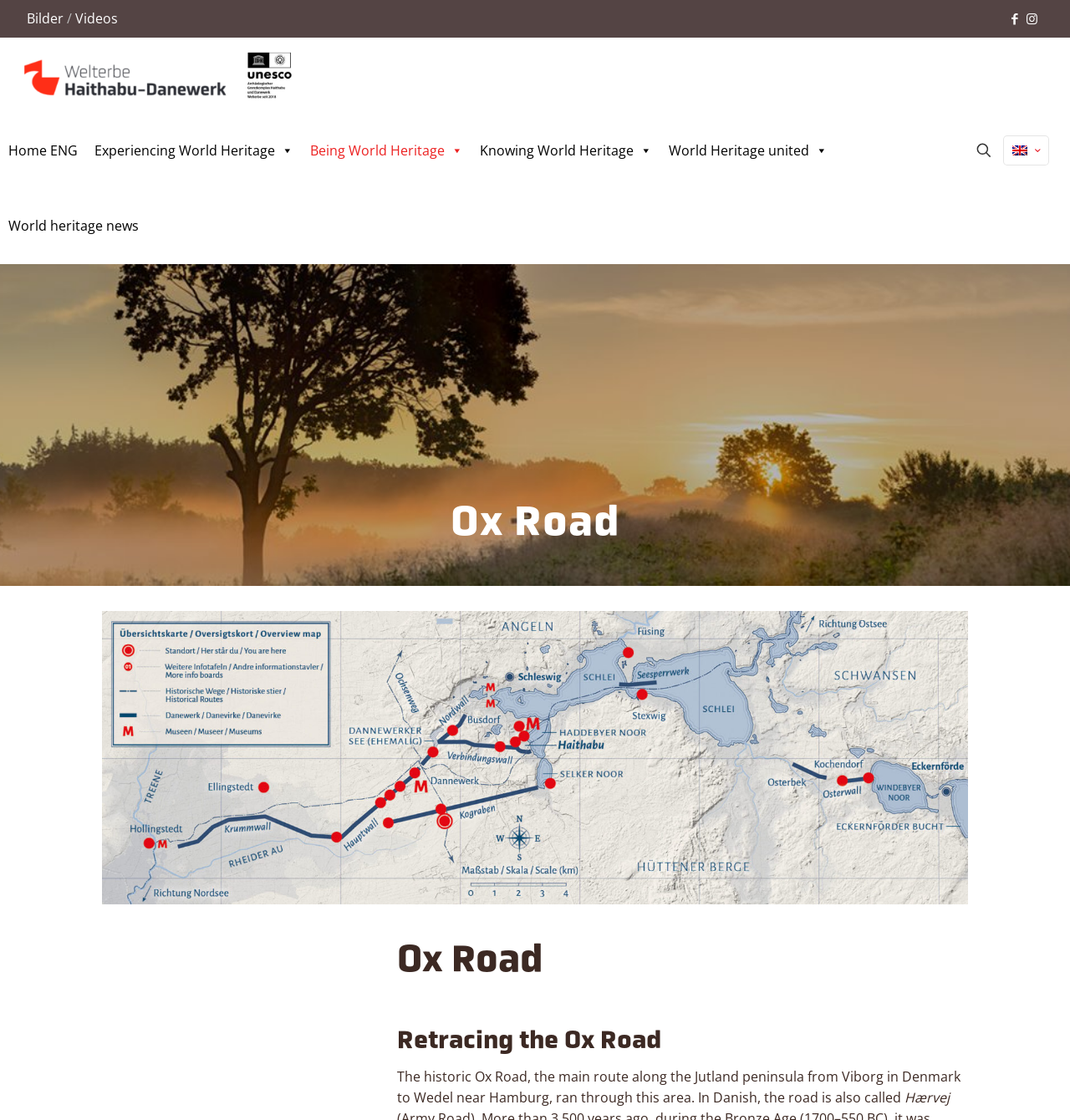Respond with a single word or short phrase to the following question: 
What is the significance of the 'Haithabu Danewerk' in the webpage title?

Unknown